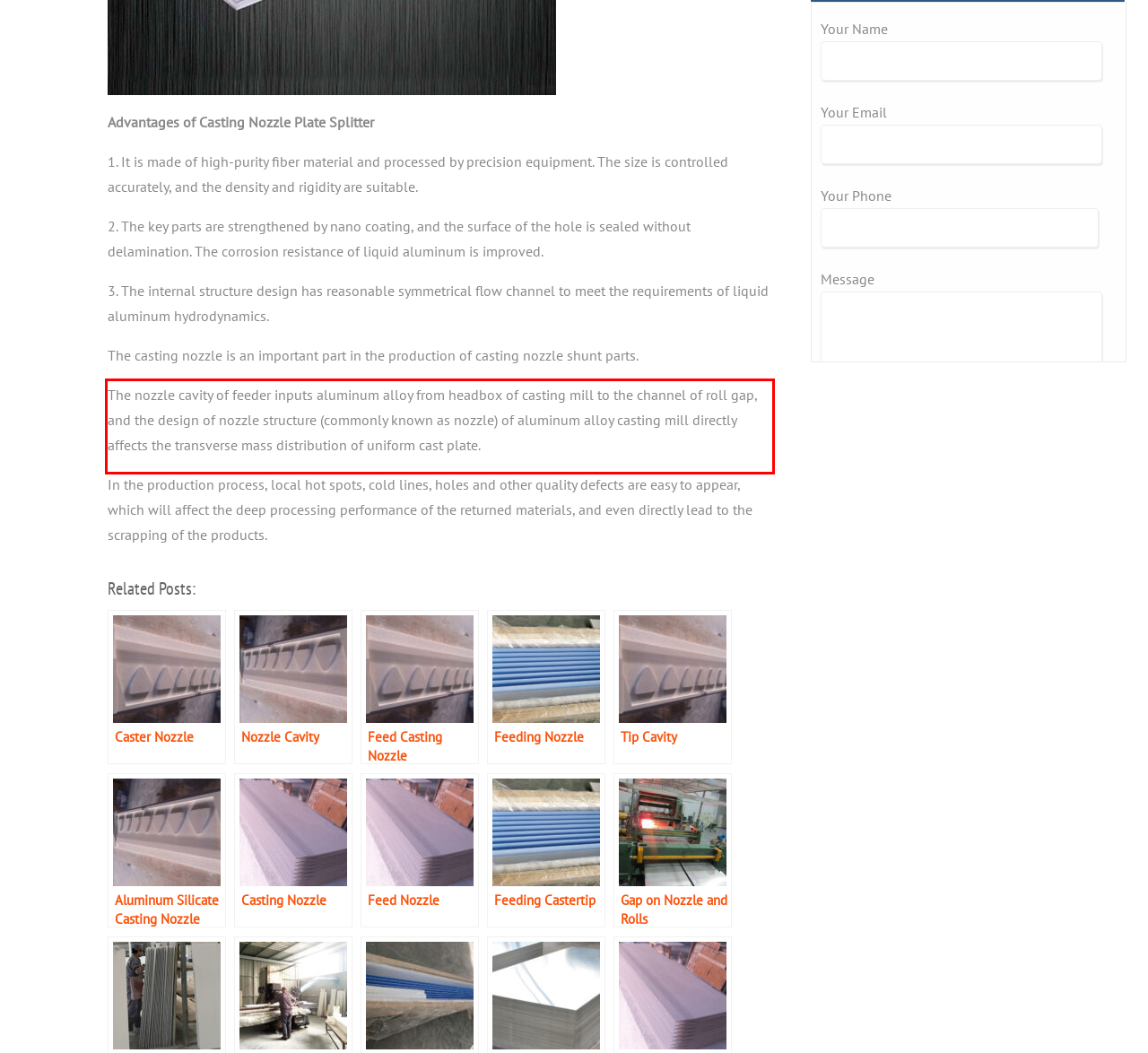Given the screenshot of a webpage, identify the red rectangle bounding box and recognize the text content inside it, generating the extracted text.

The nozzle cavity of feeder inputs aluminum alloy from headbox of casting mill to the channel of roll gap, and the design of nozzle structure (commonly known as nozzle) of aluminum alloy casting mill directly affects the transverse mass distribution of uniform cast plate.